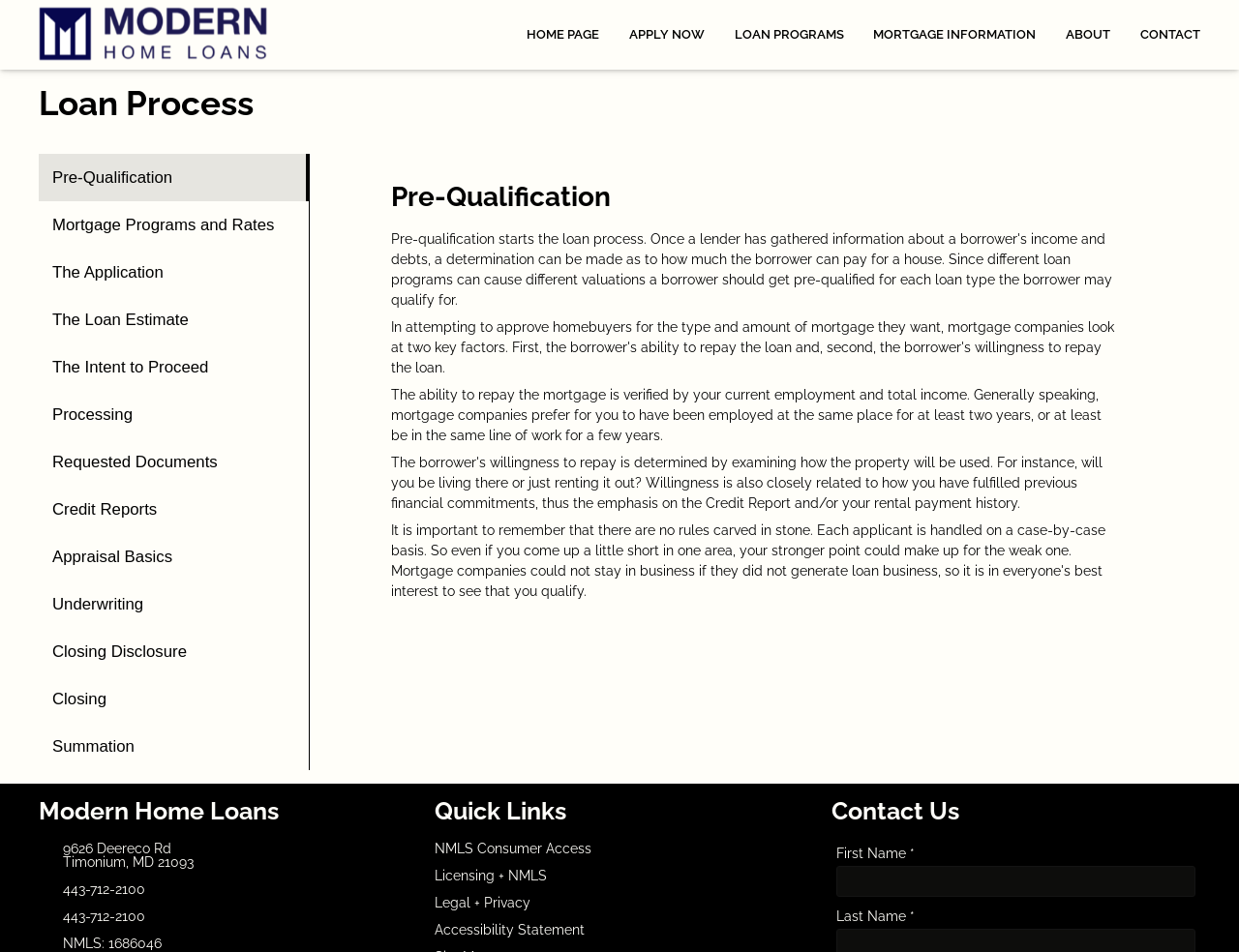Find and indicate the bounding box coordinates of the region you should select to follow the given instruction: "Click the 'MORTGAGE INFORMATION' link".

[0.693, 0.0, 0.848, 0.073]